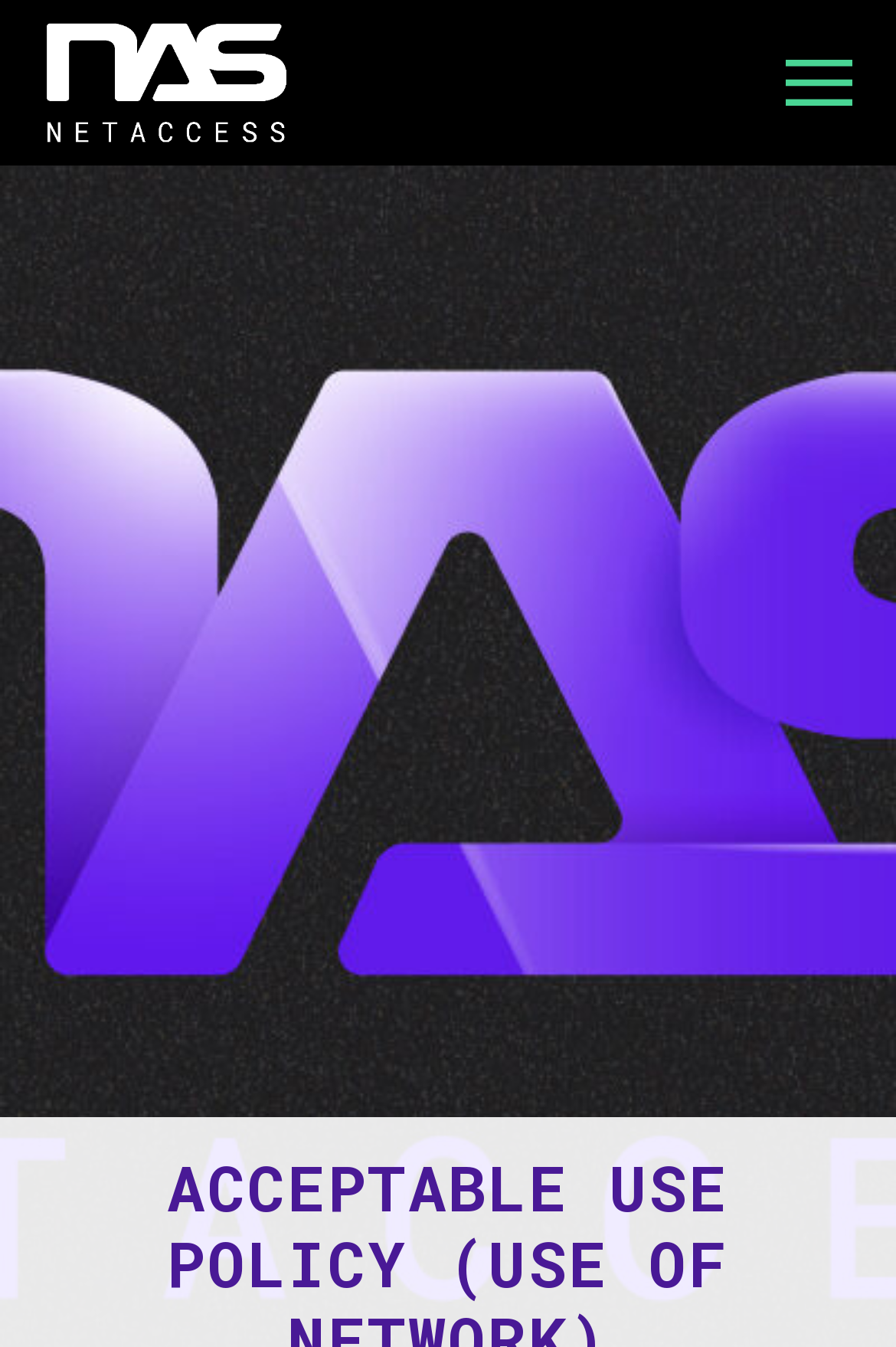Provide the bounding box coordinates of the HTML element this sentence describes: "alt="Hamburger menu button."". The bounding box coordinates consist of four float numbers between 0 and 1, i.e., [left, top, right, bottom].

[0.878, 0.043, 0.95, 0.079]